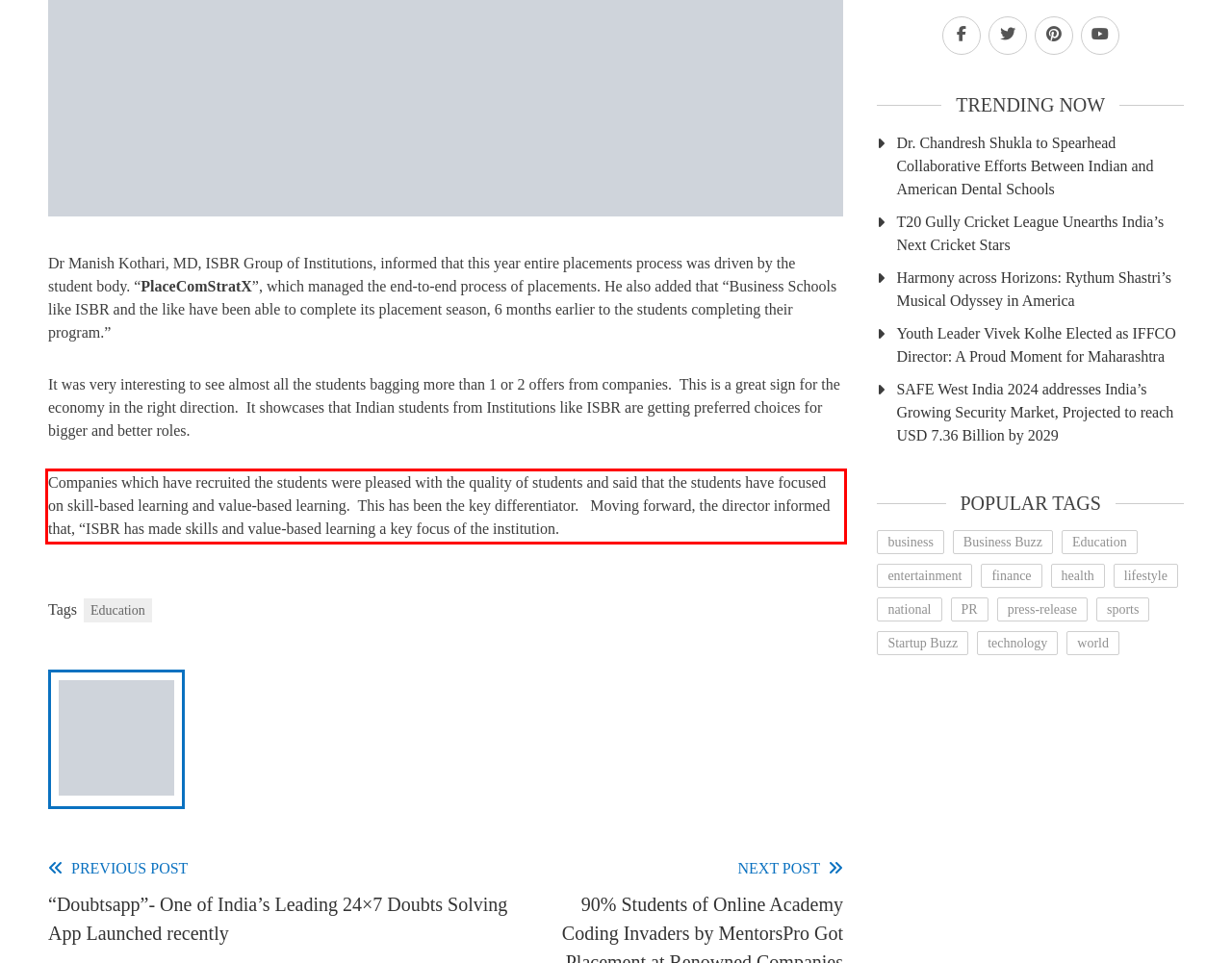Extract and provide the text found inside the red rectangle in the screenshot of the webpage.

Companies which have recruited the students were pleased with the quality of students and said that the students have focused on skill-based learning and value-based learning. This has been the key differentiator. Moving forward, the director informed that, “ISBR has made skills and value-based learning a key focus of the institution.